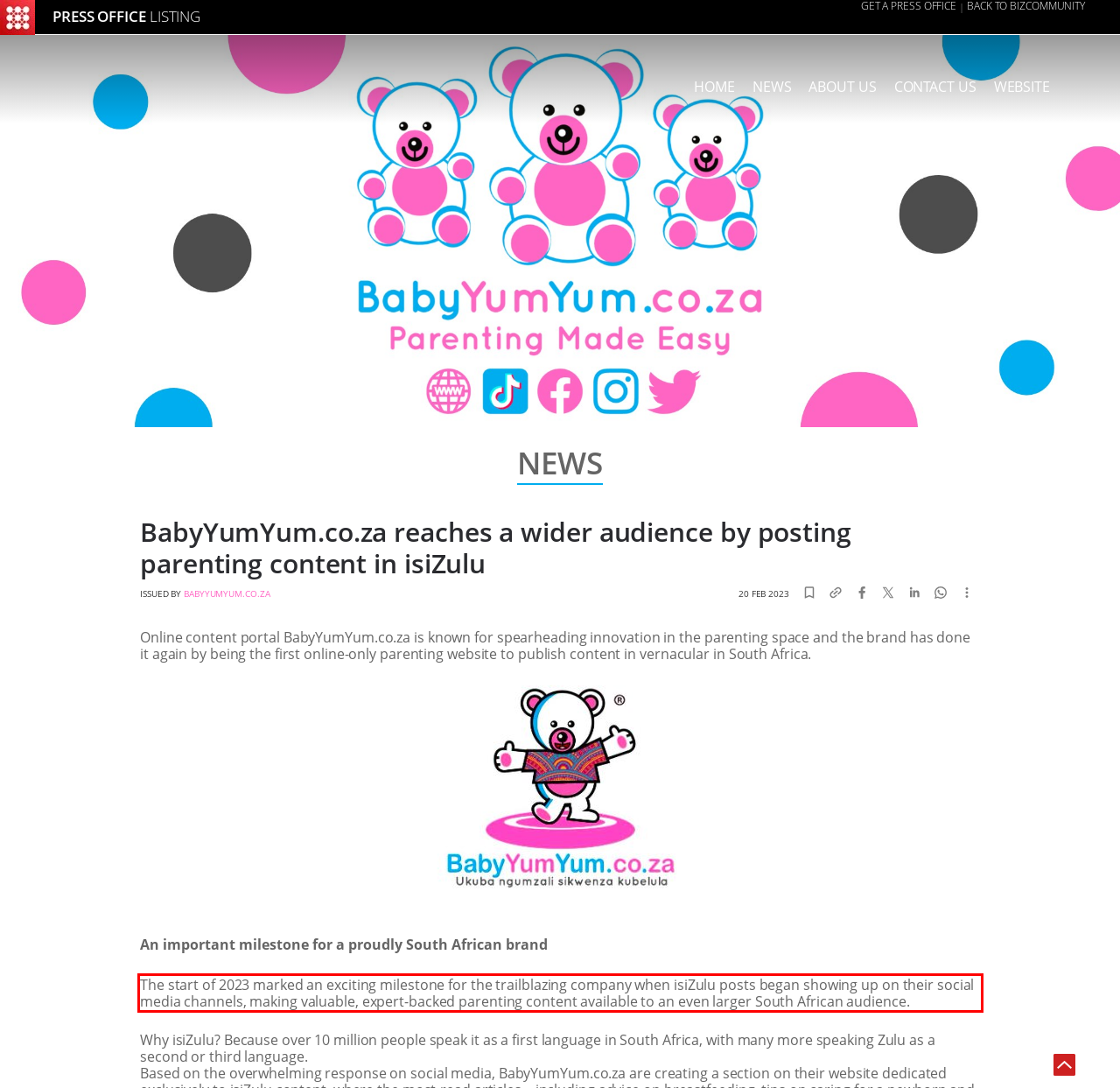You have a screenshot of a webpage with a red bounding box. Use OCR to generate the text contained within this red rectangle.

The start of 2023 marked an exciting milestone for the trailblazing company when isiZulu posts began showing up on their social media channels, making valuable, expert-backed parenting content available to an even larger South African audience.